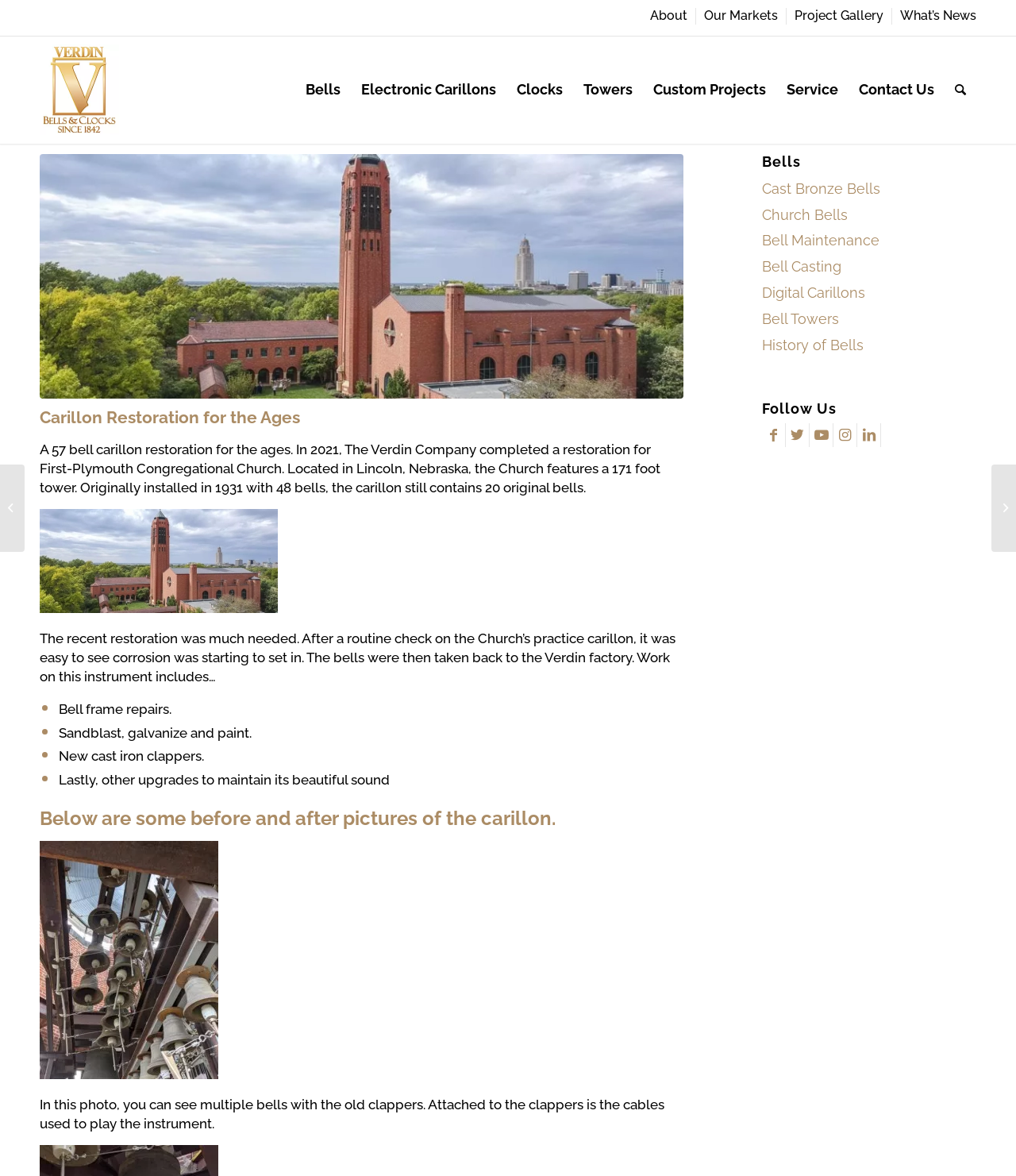Describe every aspect of the webpage comprehensively.

The webpage is about the restoration of a 57-bell carillon at First-Plymouth Congregational Church in Lincoln, Nebraska, by The Verdin Company. At the top of the page, there is a menu bar with several menu items, including "About", "Our Markets", "Project Gallery", and "What's News". Below the menu bar, there is a logo of The Verdin Company, accompanied by a navigation menu with links to different sections of the website, such as "Bells", "Electronic Carillons", "Clocks", and "Towers".

The main content of the page is divided into two sections. The first section describes the carillon restoration project, with a heading "Carillon Restoration for the Ages" and several paragraphs of text. The text explains that the carillon was originally installed in 1931 and had 48 bells, but over time, corrosion had set in, and the bells needed to be restored. The Verdin Company completed the restoration in 2021, which included repairs to the bell frame, sandblasting, galvanizing, and painting, as well as the installation of new cast iron clappers.

The second section of the main content features a heading "Below are some before and after pictures of the carillon" and includes an image with a description of the old clappers and cables used to play the instrument.

On the right-hand side of the page, there is a complementary section with a heading "Bells" and several links to related topics, such as "Cast Bronze Bells", "Church Bells", and "Bell Maintenance". Below this section, there is another section with a heading "Follow Us" and links to The Verdin Company's social media profiles.

At the bottom of the page, there are two links to images, one to a historical postcard from 1961 and another to a page about the power of bells.